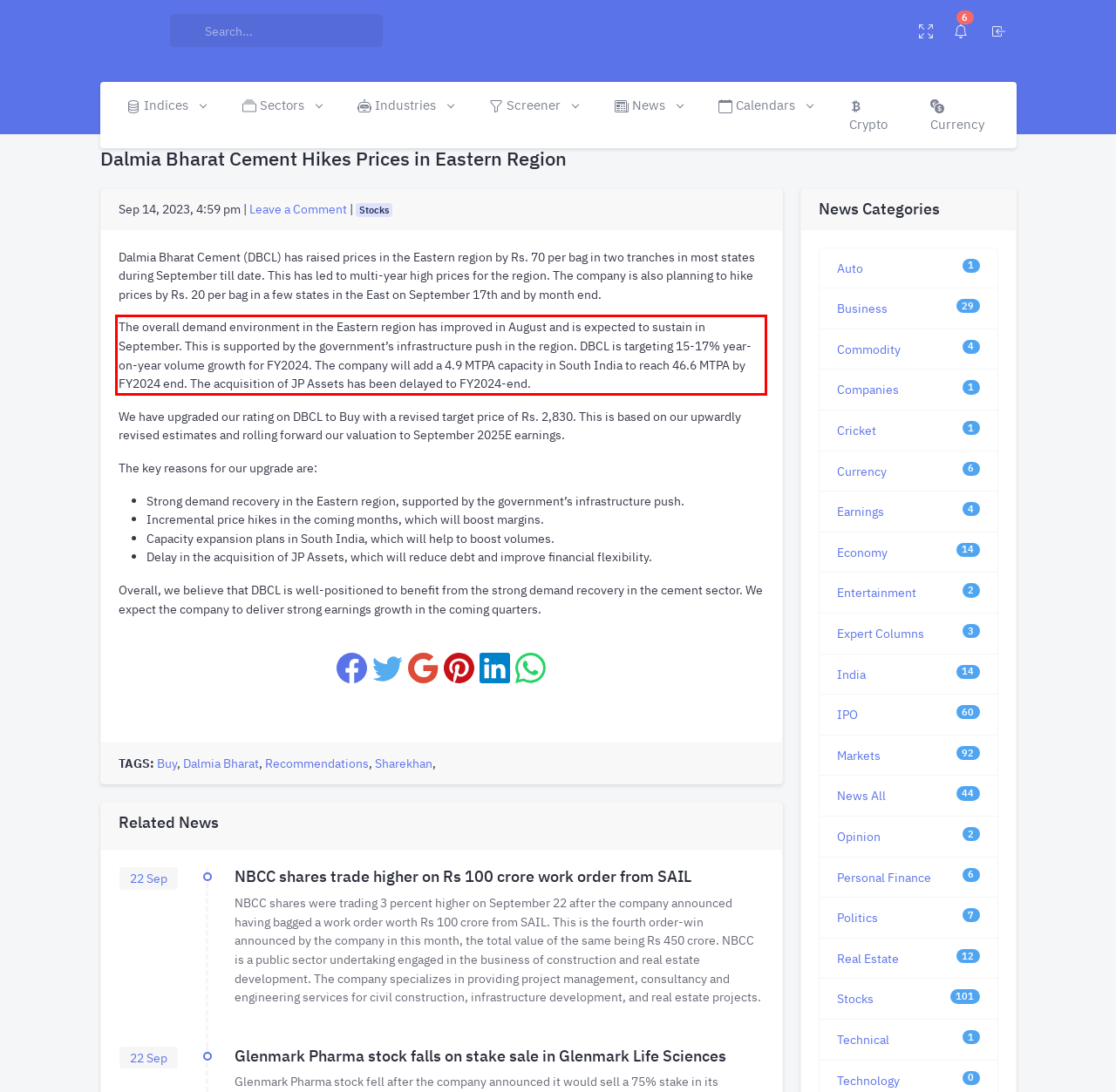You are given a screenshot of a webpage with a UI element highlighted by a red bounding box. Please perform OCR on the text content within this red bounding box.

The overall demand environment in the Eastern region has improved in August and is expected to sustain in September. This is supported by the government’s infrastructure push in the region. DBCL is targeting 15-17% year-on-year volume growth for FY2024. The company will add a 4.9 MTPA capacity in South India to reach 46.6 MTPA by FY2024 end. The acquisition of JP Assets has been delayed to FY2024-end.